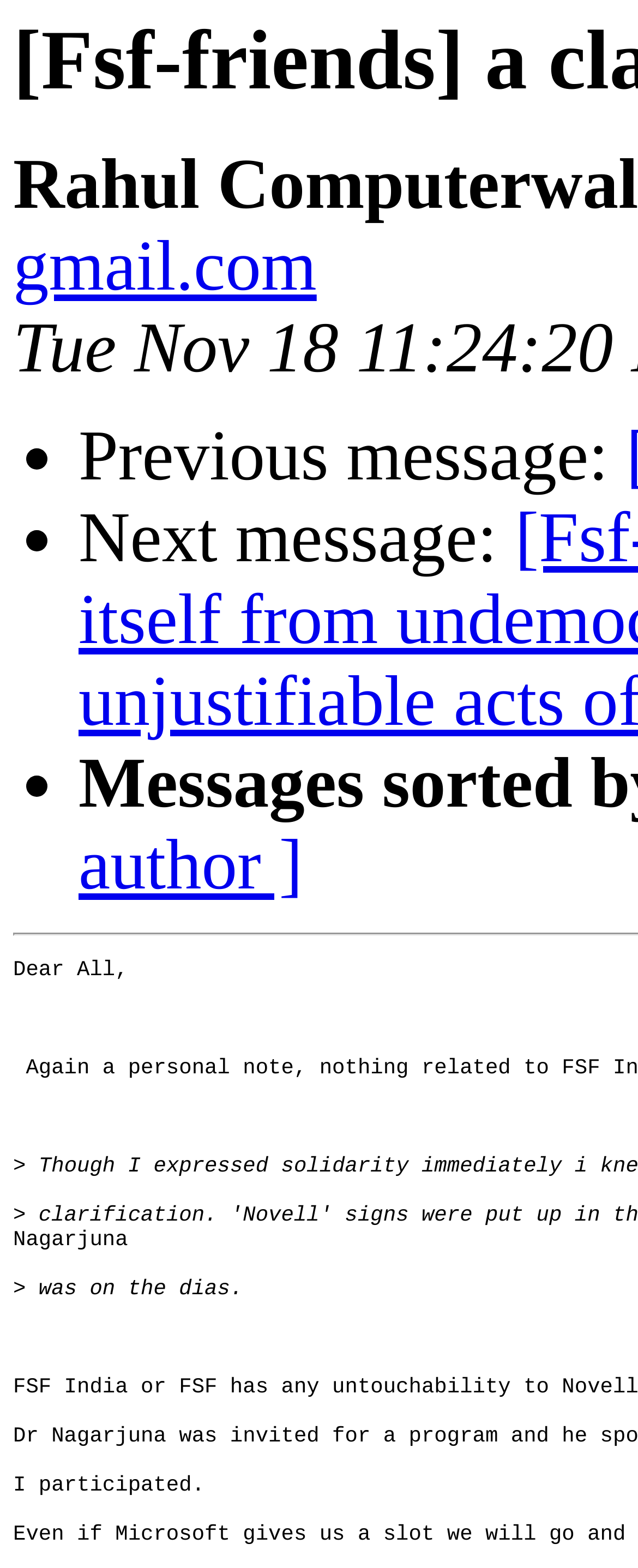Give a detailed explanation of the elements present on the webpage.

The webpage appears to be a discussion forum or email thread, with a title "[Fsf-friends] a clarification needed" at the top. 

There are three list markers, each represented by a bullet point, positioned at the top-left corner of the page. 

To the right of each list marker, there are corresponding text elements. The first text element reads "Previous message:", the second reads "Next message:", and the third does not have any accompanying text. 

Below these list markers and text elements, there is a section of text that appears to be a message or post. This section starts with the name "Nagarjuna" followed by a greater-than symbol, and then continues with the sentence "was on the dias."